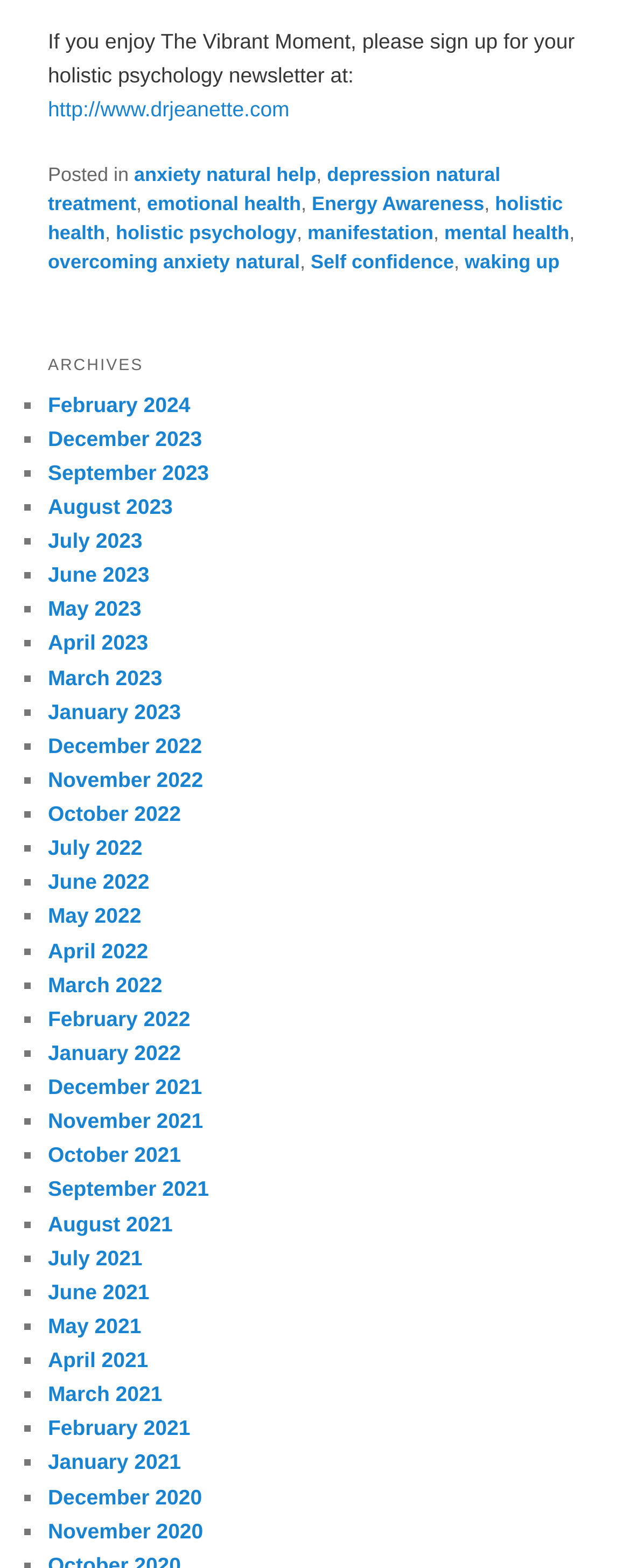Please identify the bounding box coordinates of the region to click in order to complete the task: "Read the article 'MVP Product Costing $100,000+ Without QA Testing. Is It Possible?'". The coordinates must be four float numbers between 0 and 1, specified as [left, top, right, bottom].

None